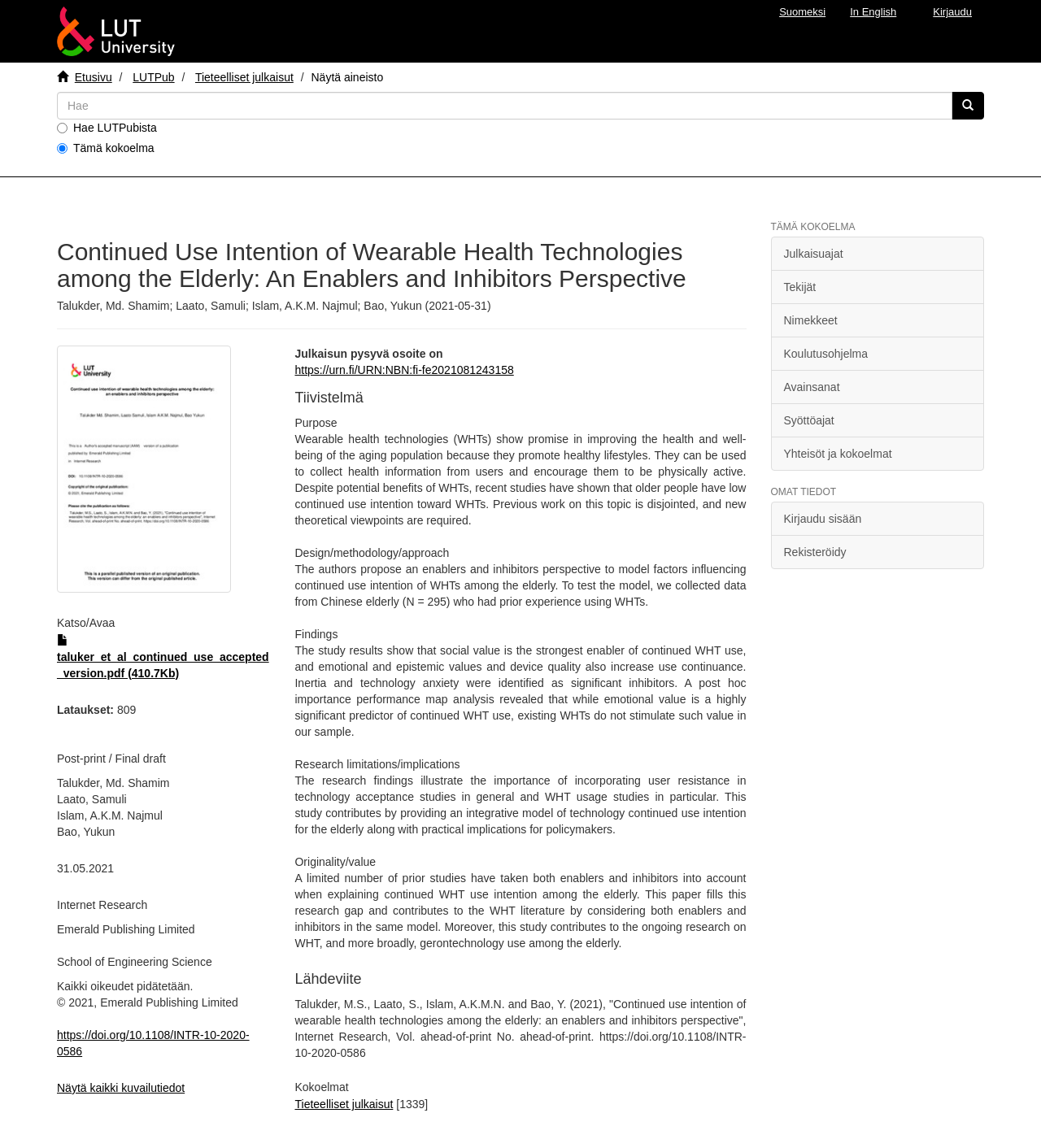Please provide the bounding box coordinates in the format (top-left x, top-left y, bottom-right x, bottom-right y). Remember, all values are floating point numbers between 0 and 1. What is the bounding box coordinate of the region described as: taluker_et_al_continued_use_accepted_version.pdf (410.7Kb)

[0.055, 0.552, 0.258, 0.592]